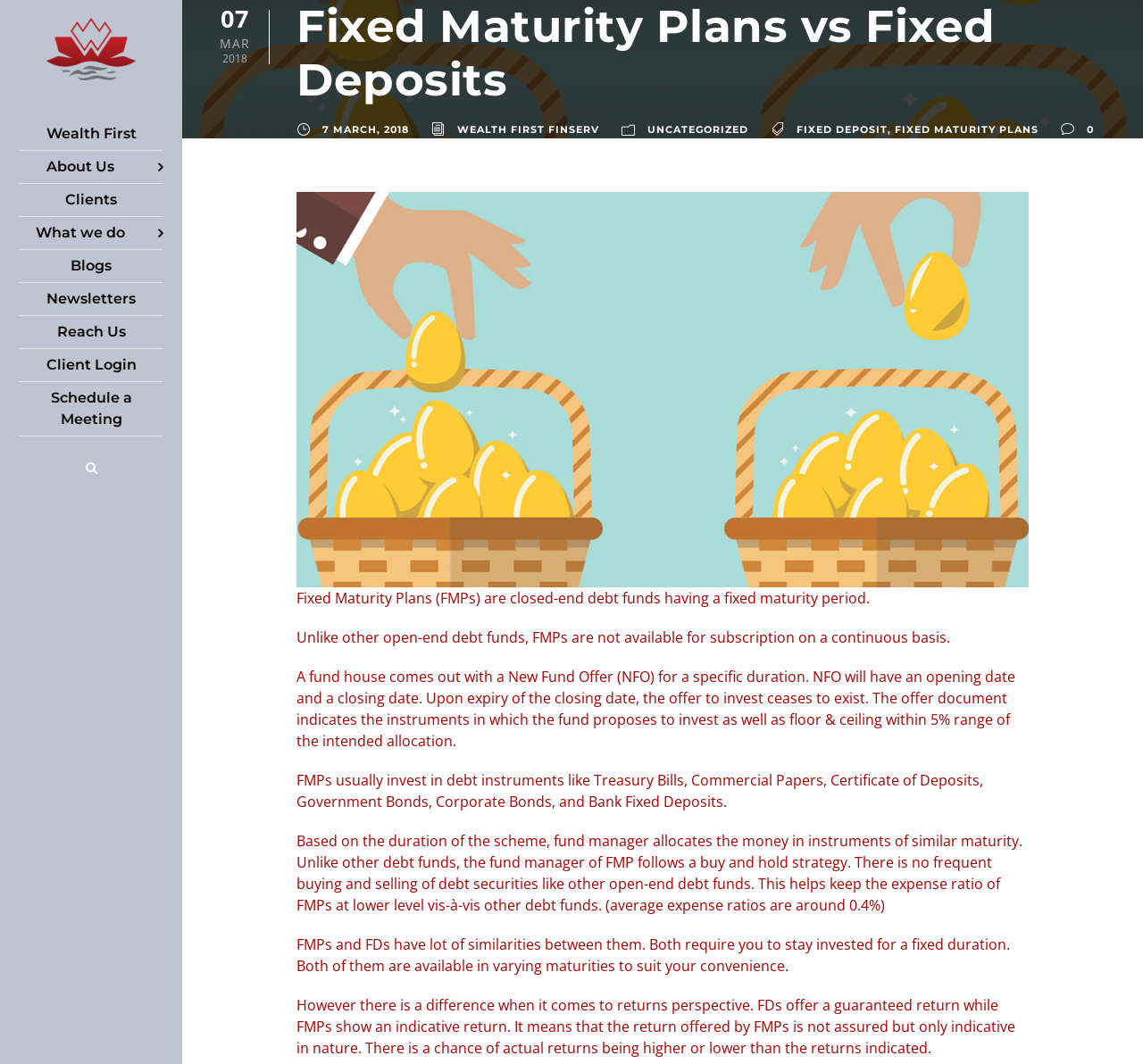Determine the bounding box coordinates for the HTML element described here: "Uncategorized".

[0.566, 0.116, 0.655, 0.128]